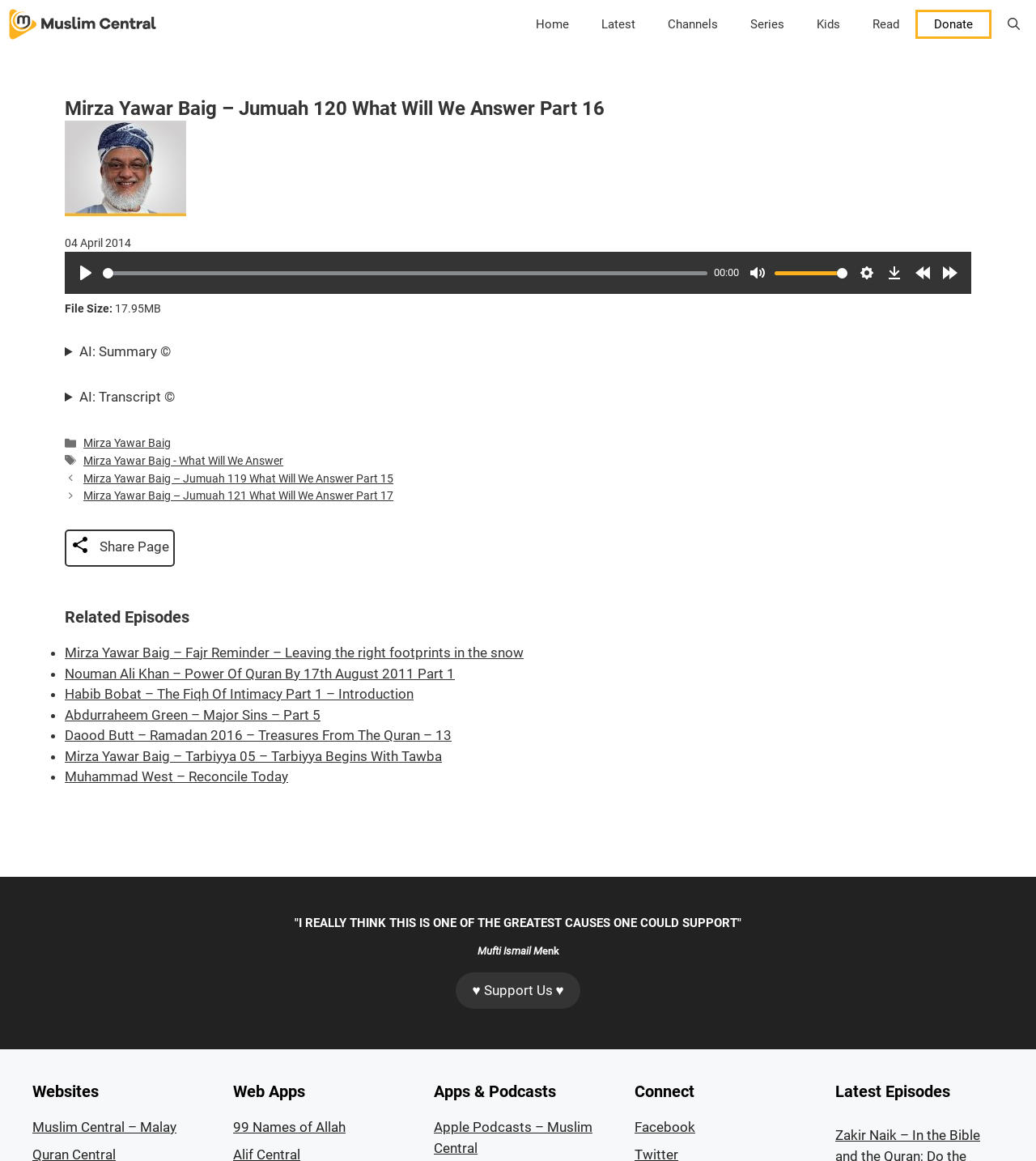Locate the bounding box coordinates of the element that should be clicked to fulfill the instruction: "Visit the Muslim Central homepage".

[0.008, 0.0, 0.152, 0.042]